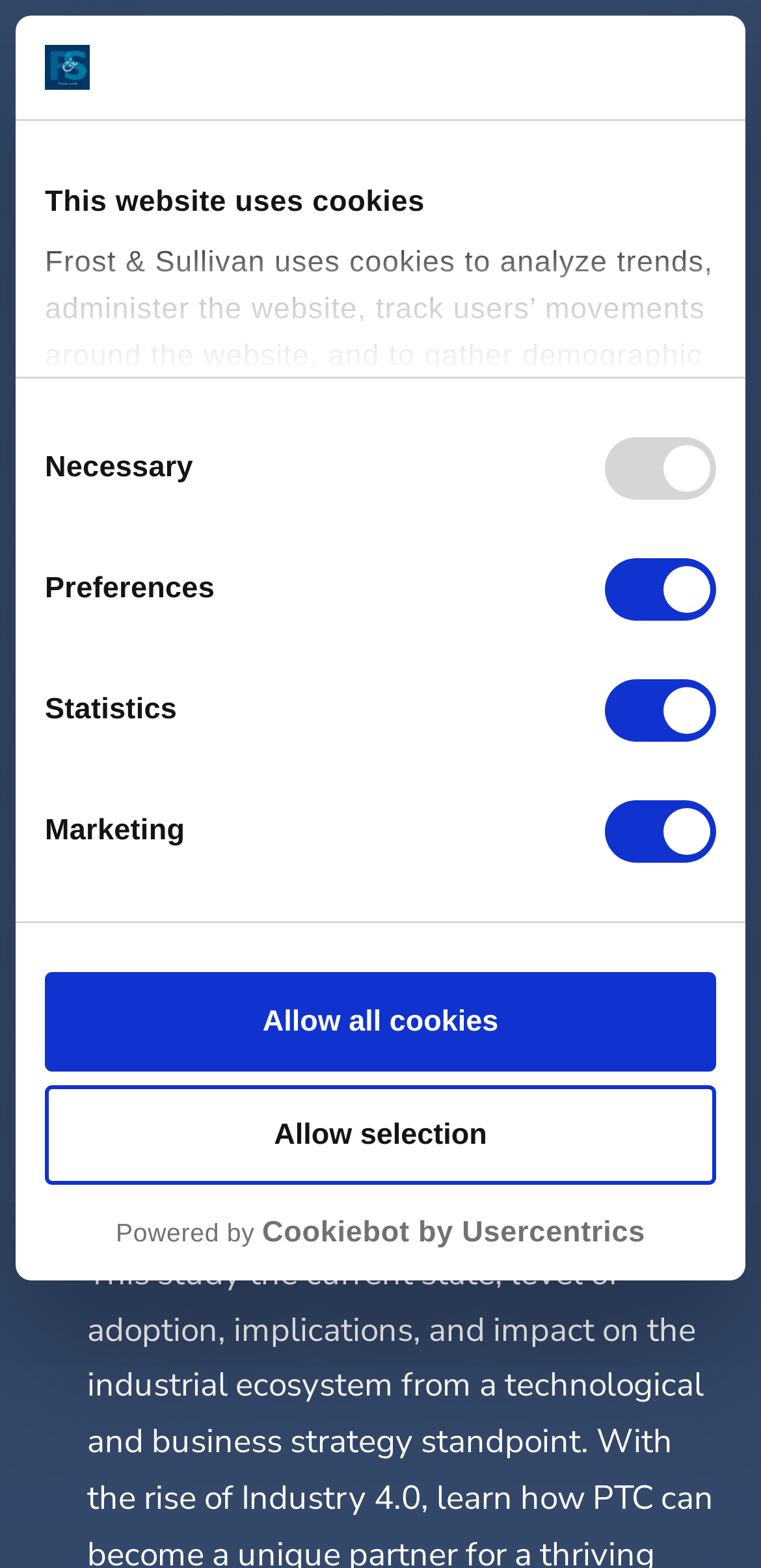What is the purpose of the checkboxes? From the image, respond with a single word or brief phrase.

Cookie consent